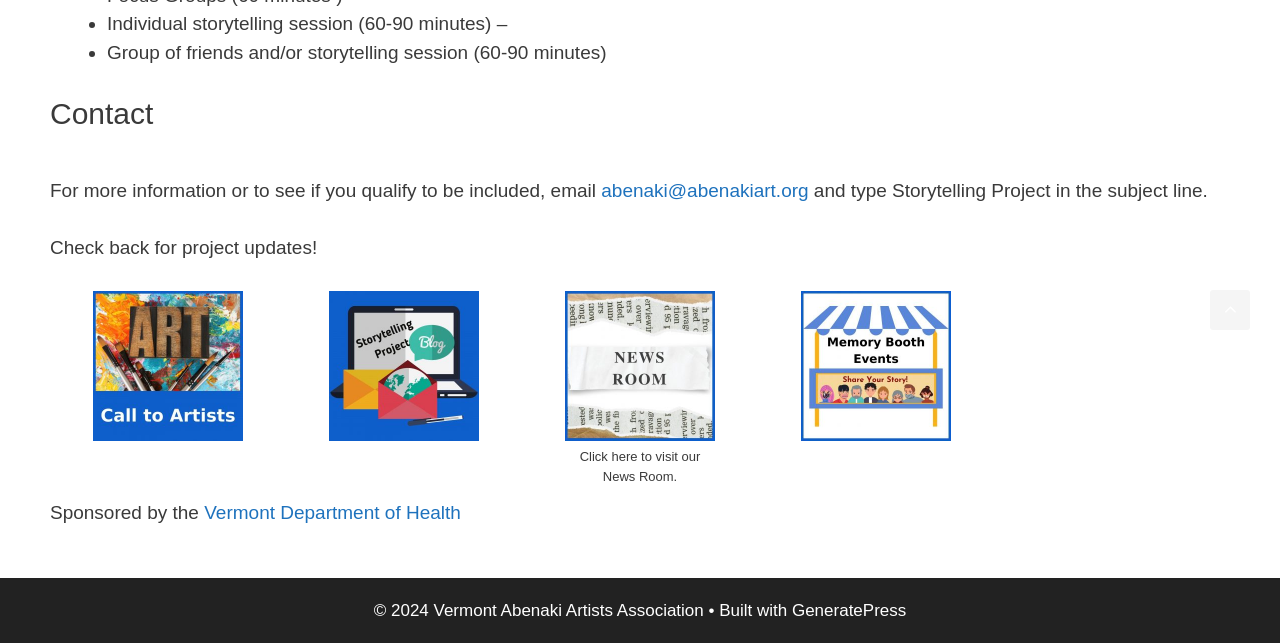Please mark the clickable region by giving the bounding box coordinates needed to complete this instruction: "Learn more about the Memory Booth Events".

[0.626, 0.55, 0.743, 0.583]